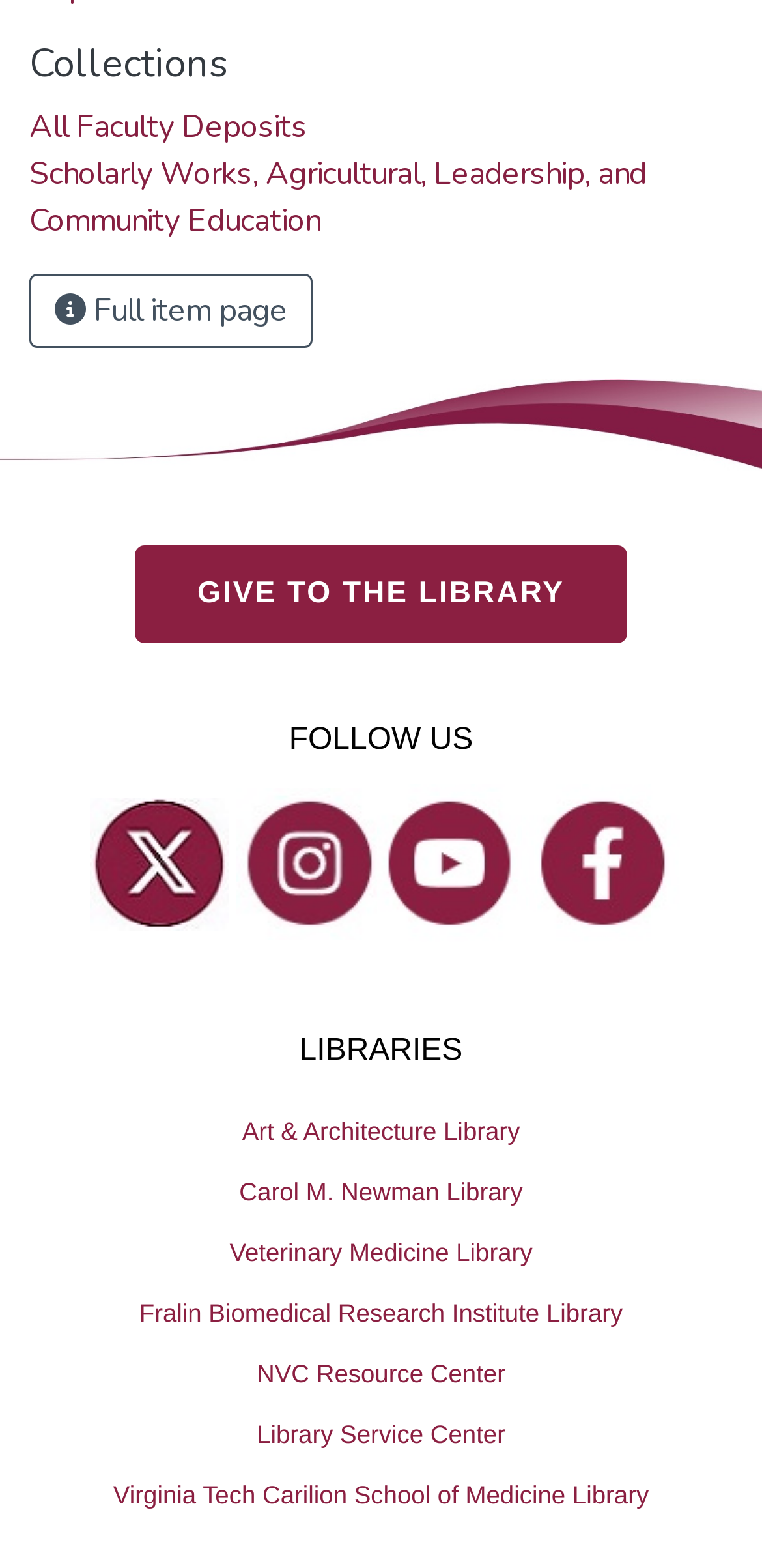Based on the description "Facebook", find the bounding box of the specified UI element.

[0.727, 0.52, 0.855, 0.582]